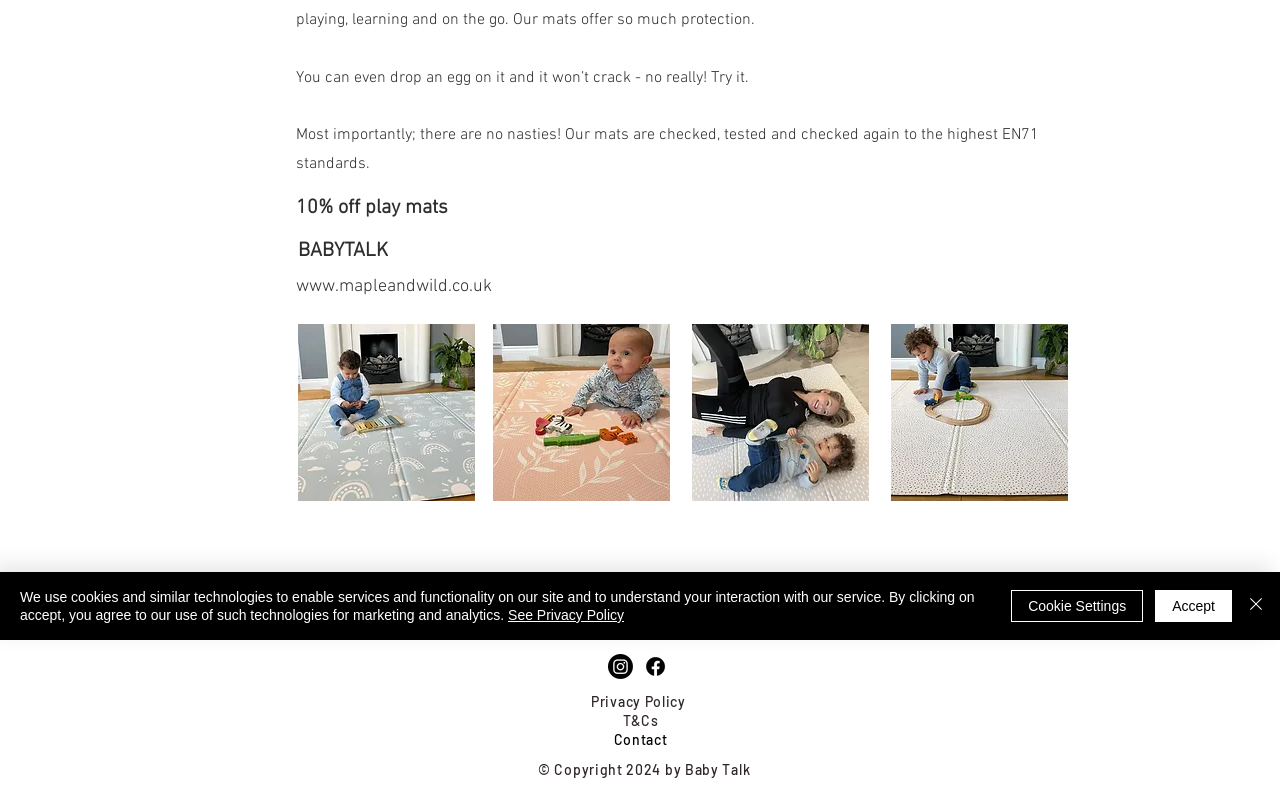Provide the bounding box coordinates of the UI element that matches the description: "See Privacy Policy".

[0.397, 0.772, 0.488, 0.792]